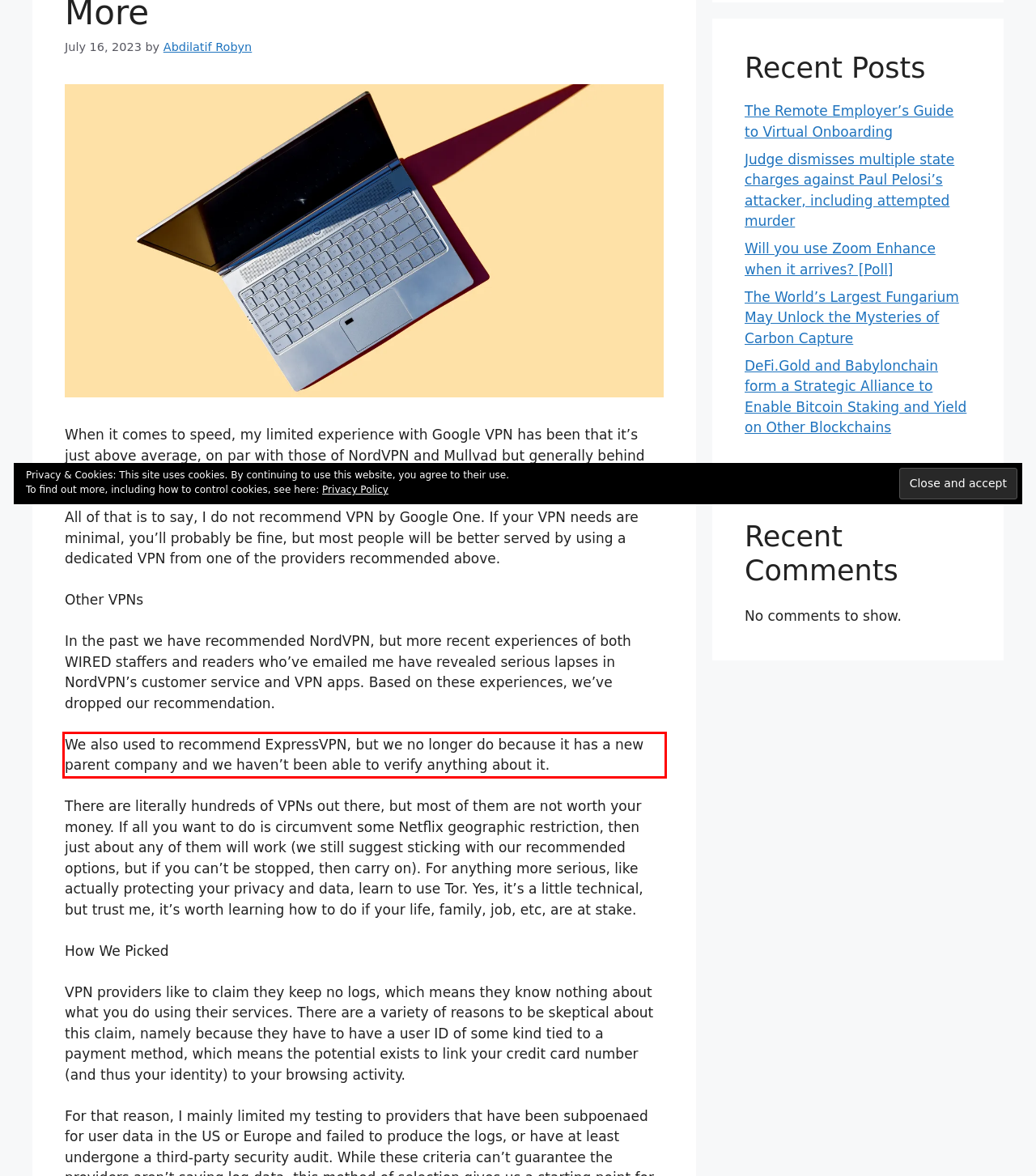You have a screenshot of a webpage with a UI element highlighted by a red bounding box. Use OCR to obtain the text within this highlighted area.

We also used to recommend ExpressVPN, but we no longer do because it has a new parent company and we haven’t been able to verify anything about it.